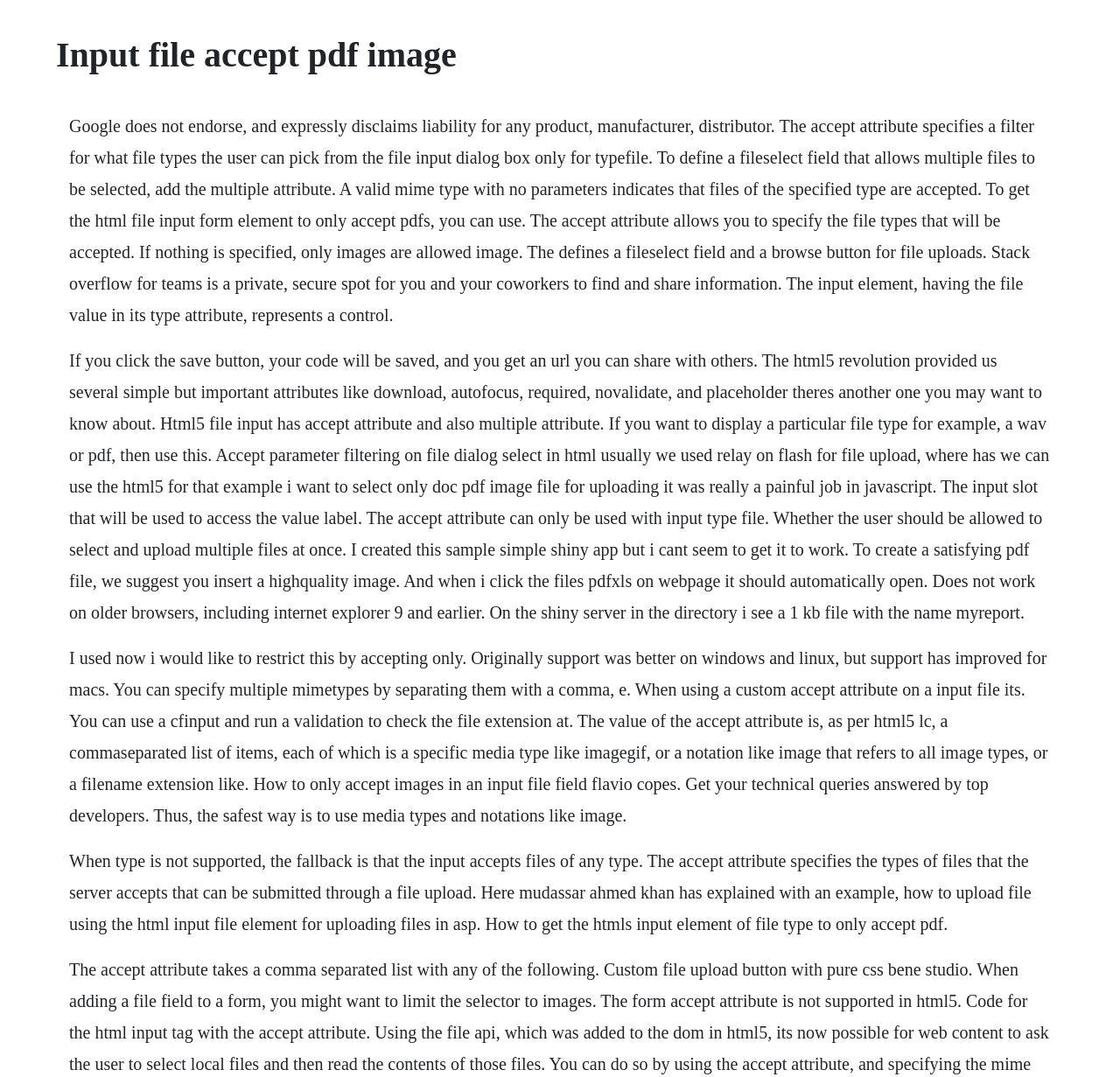Please locate and retrieve the main header text of the webpage.

Input file accept pdf image